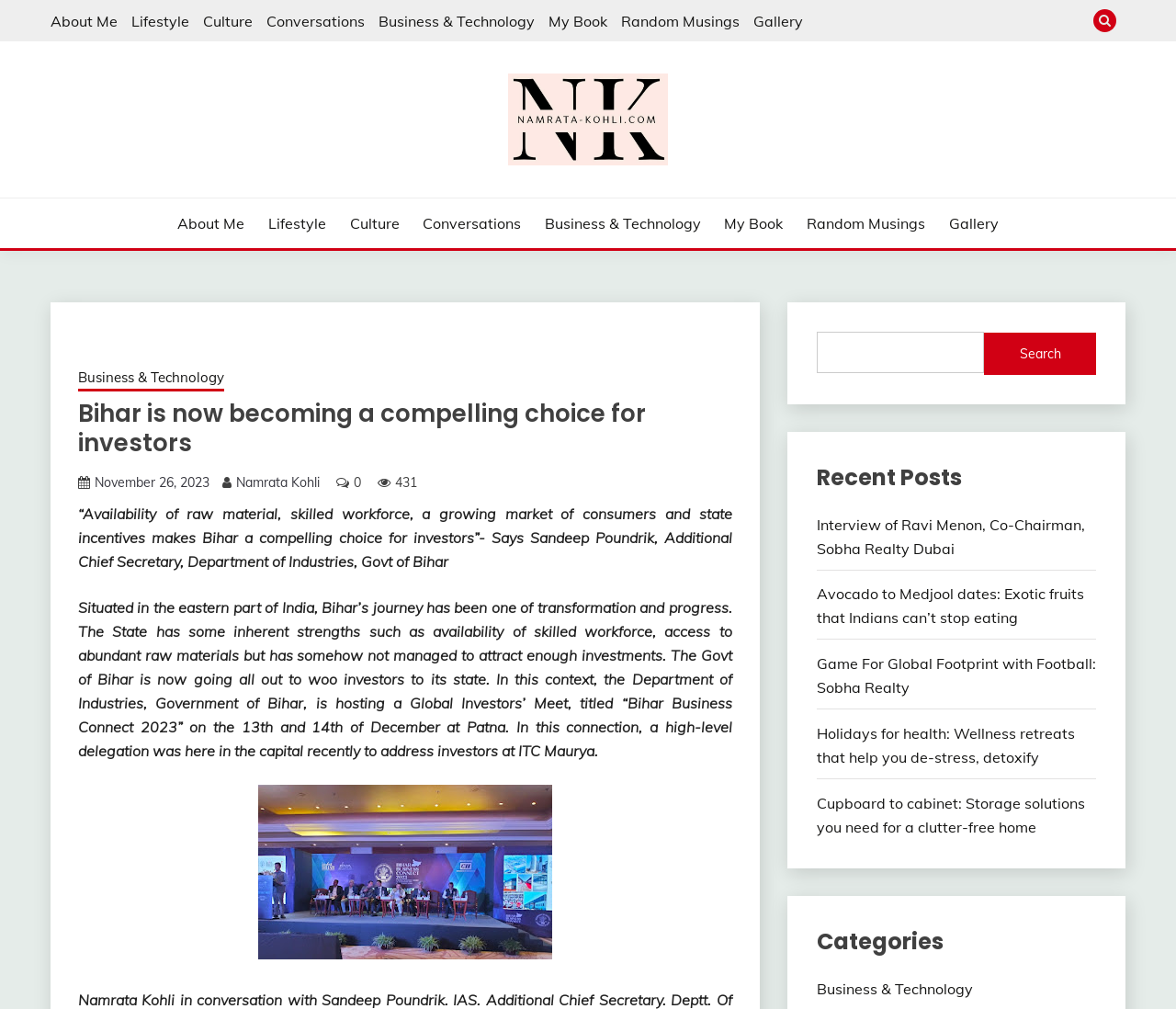Please provide the bounding box coordinates for the element that needs to be clicked to perform the instruction: "Read the article about Bihar becoming a compelling choice for investors". The coordinates must consist of four float numbers between 0 and 1, formatted as [left, top, right, bottom].

[0.066, 0.395, 0.622, 0.454]